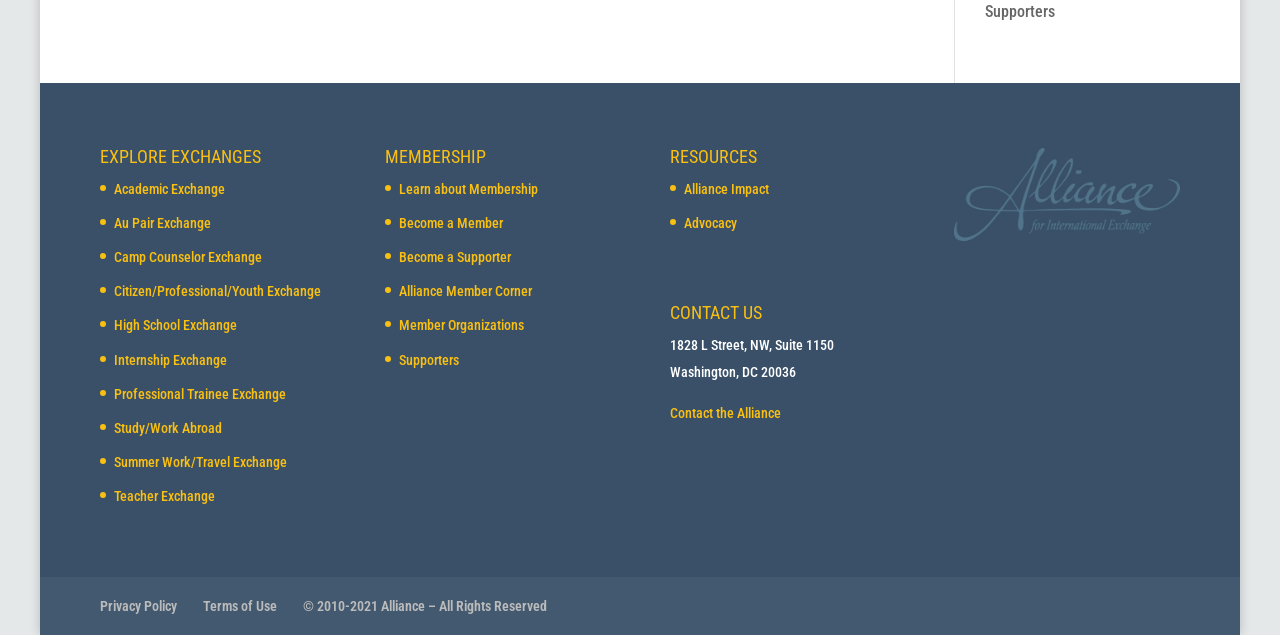Find the bounding box coordinates of the area to click in order to follow the instruction: "Become a Supporter".

[0.312, 0.392, 0.399, 0.417]